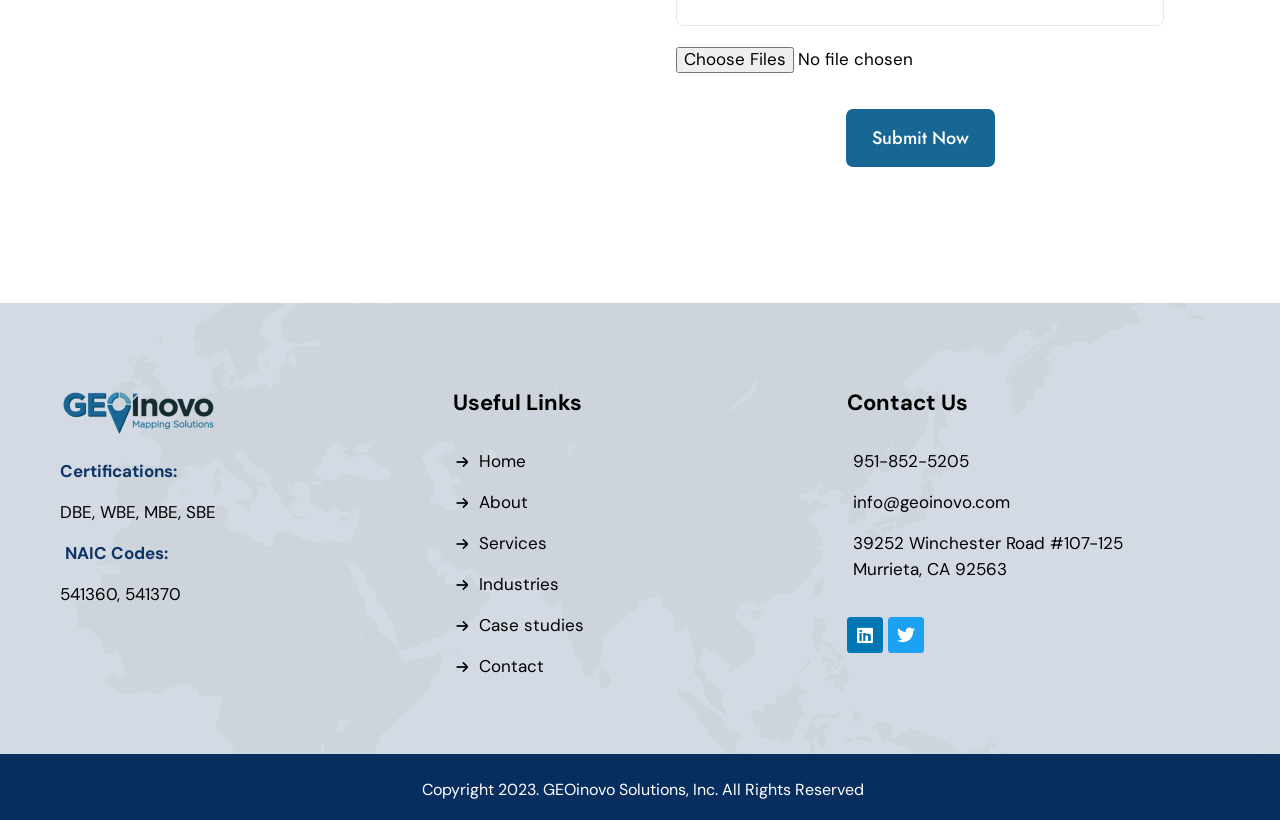Please specify the bounding box coordinates of the clickable region necessary for completing the following instruction: "View LinkedIn profile". The coordinates must consist of four float numbers between 0 and 1, i.e., [left, top, right, bottom].

[0.661, 0.752, 0.69, 0.796]